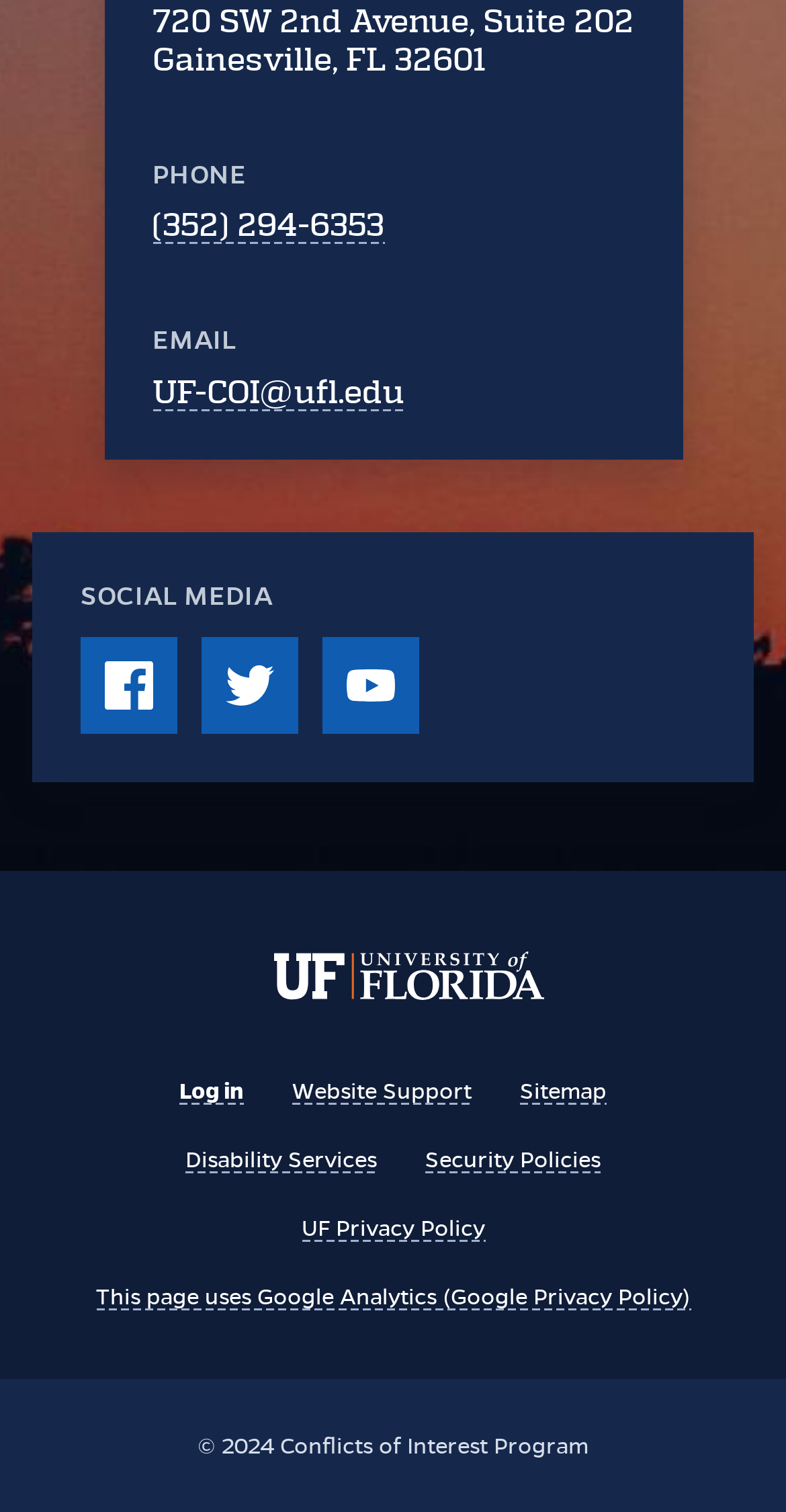Determine the bounding box coordinates of the section to be clicked to follow the instruction: "Send an email". The coordinates should be given as four float numbers between 0 and 1, formatted as [left, top, right, bottom].

[0.194, 0.246, 0.514, 0.271]